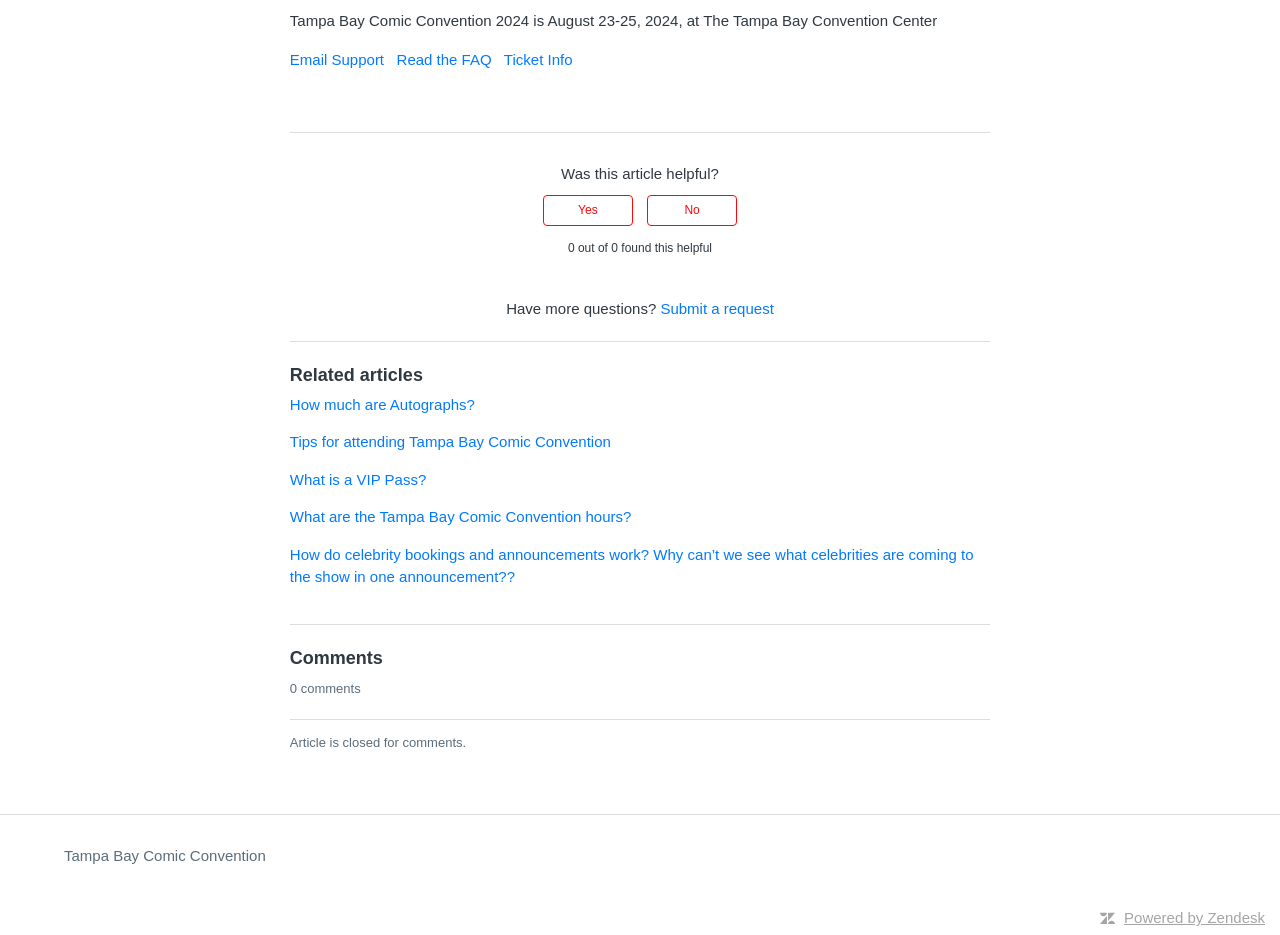Identify the bounding box coordinates of the clickable region required to complete the instruction: "Submit a request". The coordinates should be given as four float numbers within the range of 0 and 1, i.e., [left, top, right, bottom].

[0.516, 0.321, 0.605, 0.339]